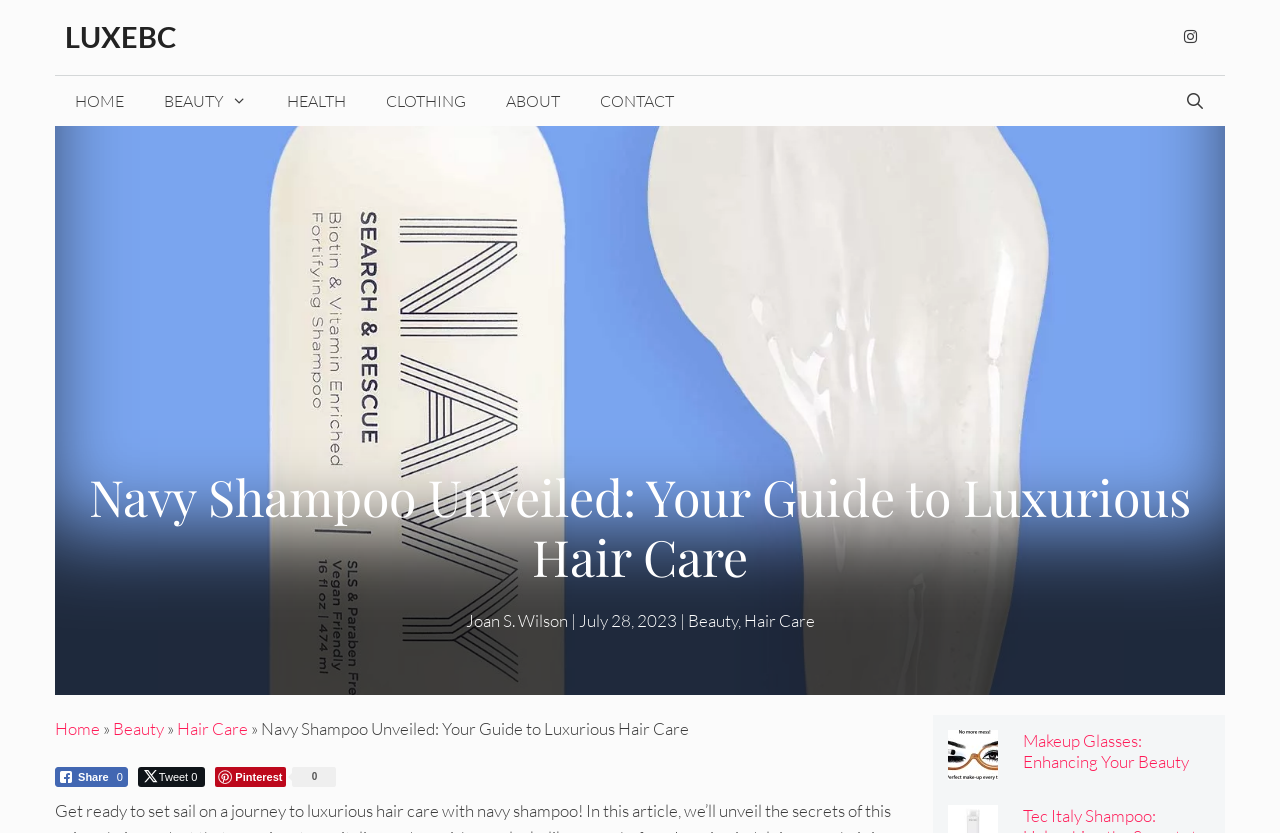Please locate the bounding box coordinates for the element that should be clicked to achieve the following instruction: "Go to the HOME page". Ensure the coordinates are given as four float numbers between 0 and 1, i.e., [left, top, right, bottom].

[0.043, 0.091, 0.112, 0.151]